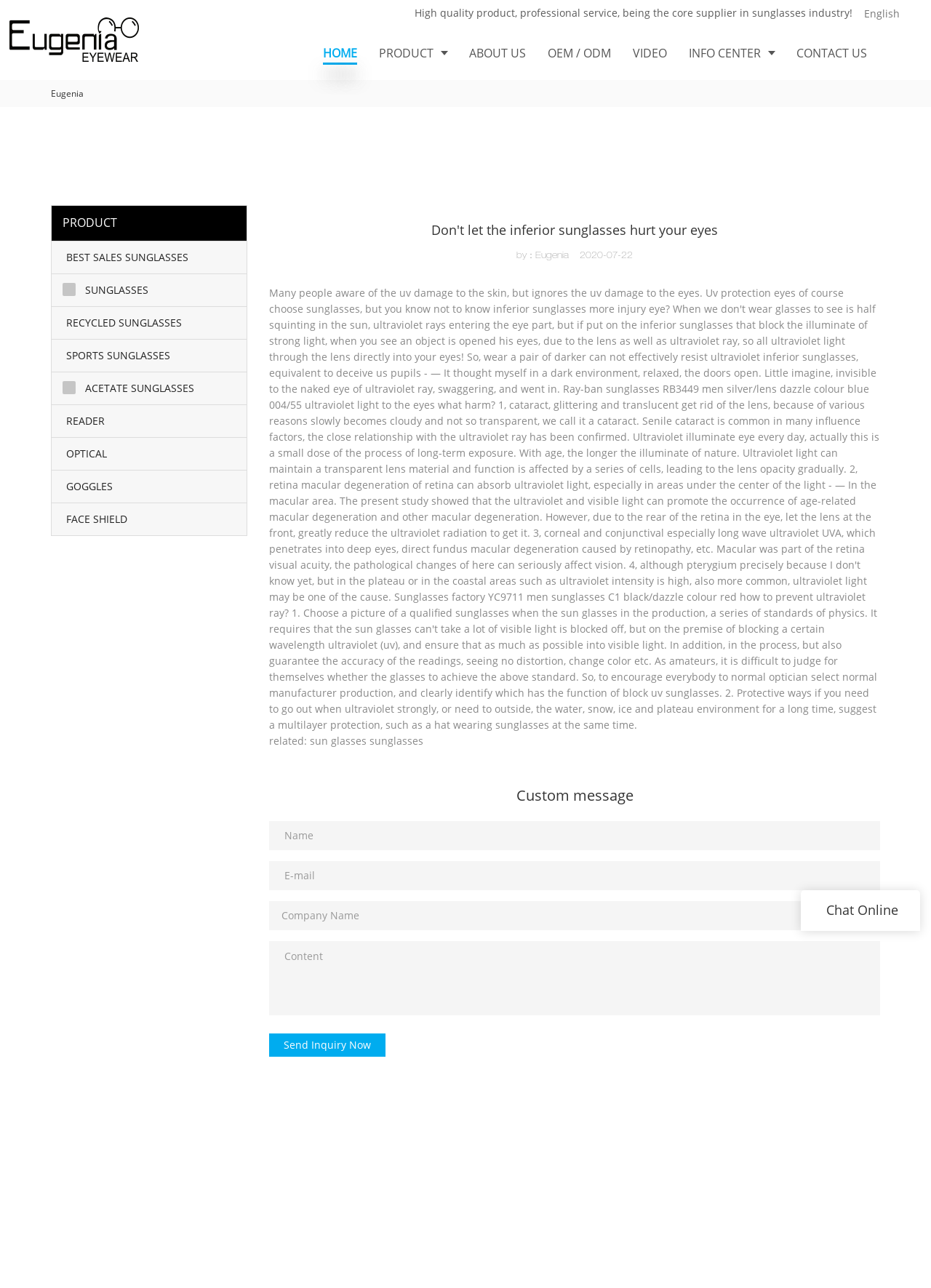Locate the bounding box coordinates of the area to click to fulfill this instruction: "Click the Send Inquiry Now button". The bounding box should be presented as four float numbers between 0 and 1, in the order [left, top, right, bottom].

[0.289, 0.802, 0.414, 0.82]